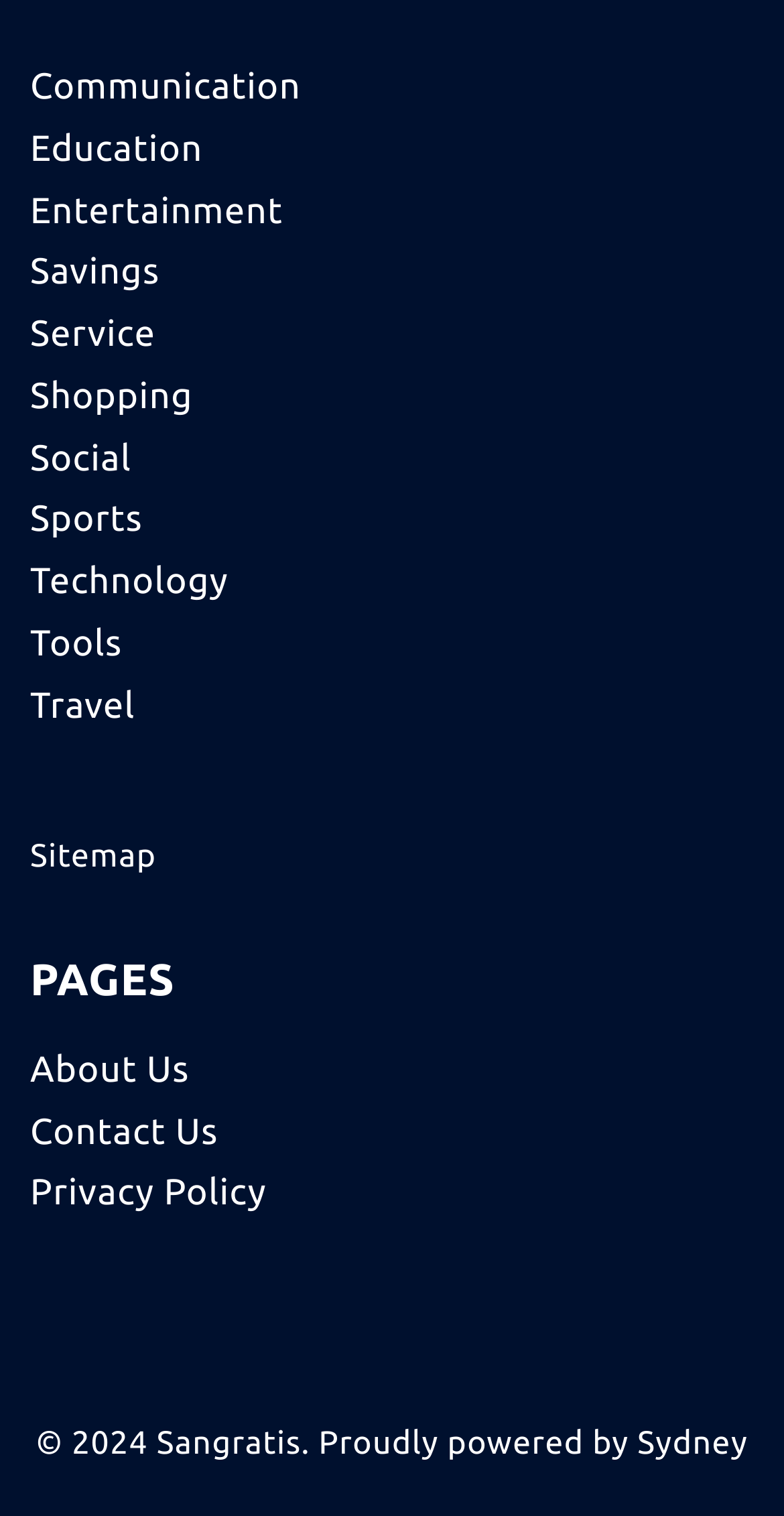Can you pinpoint the bounding box coordinates for the clickable element required for this instruction: "Go to About Us"? The coordinates should be four float numbers between 0 and 1, i.e., [left, top, right, bottom].

[0.038, 0.692, 0.242, 0.719]